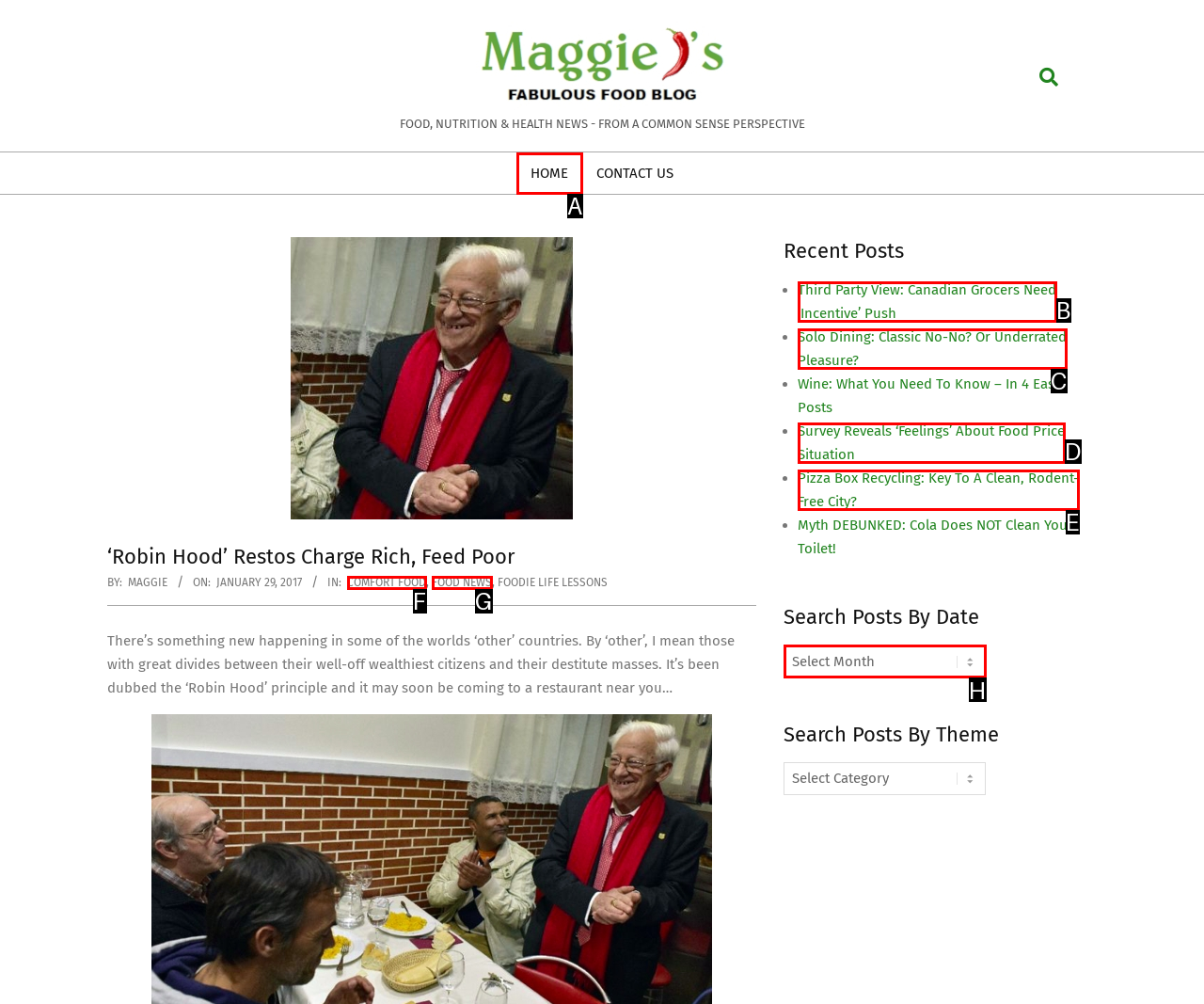From the choices given, find the HTML element that matches this description: HOME. Answer with the letter of the selected option directly.

A